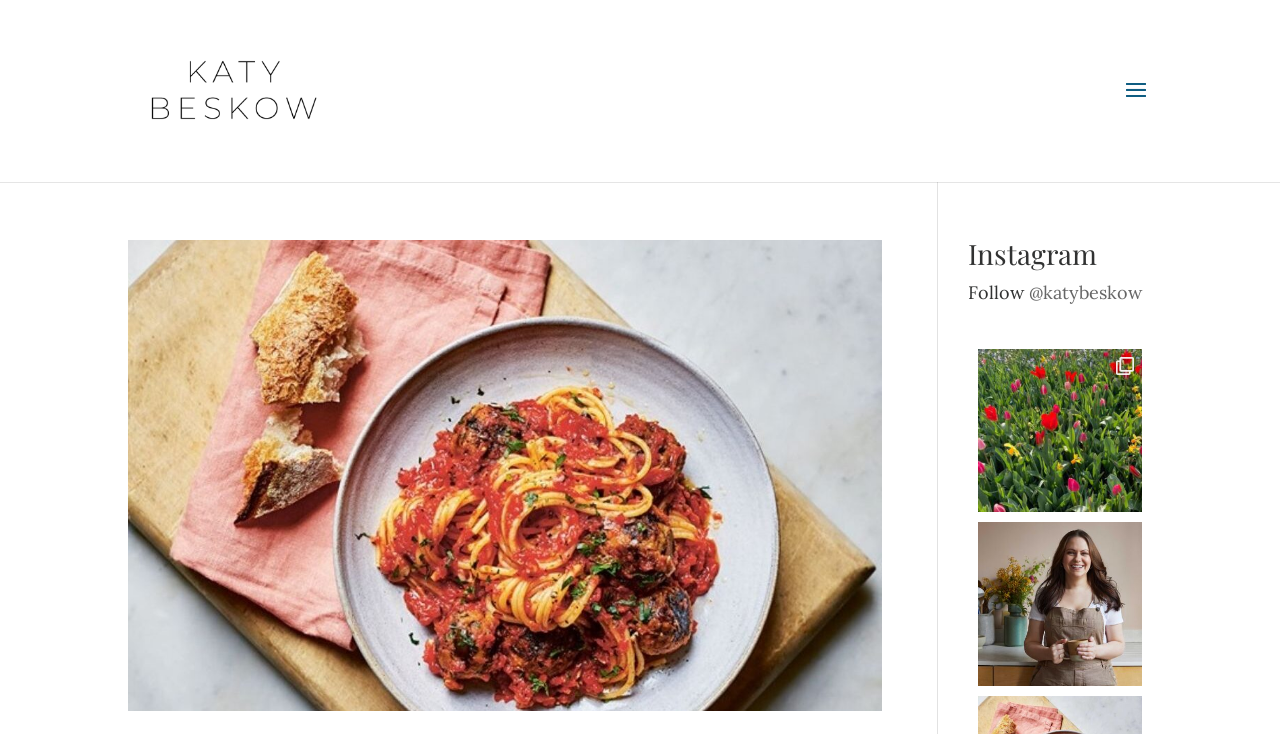Generate a thorough description of the webpage.

The webpage appears to be a personal website or blog focused on vegan mains, with the title "vegan mains | Katy Beskow" at the top. 

At the top left, there is a link to "Katy Beskow" accompanied by an image, likely a profile picture. 

Below the title, a search bar spans across the top of the page, taking up most of the width. 

On the left side of the page, there is a section featuring a link to a recipe, "no-meat balls with marinara sauce", accompanied by an image that takes up a significant portion of the page. 

On the right side of the page, there is a section dedicated to Instagram, with a heading "Instagram" and a "Follow" button. Below the button, there is a link to "@katybeskow", likely the author's Instagram handle. 

Further down on the right side, there are two more links, which appear to be Instagram posts. The first one mentions a "bucket list" and a visit to a location, while the second one is about a new profile picture and writing.